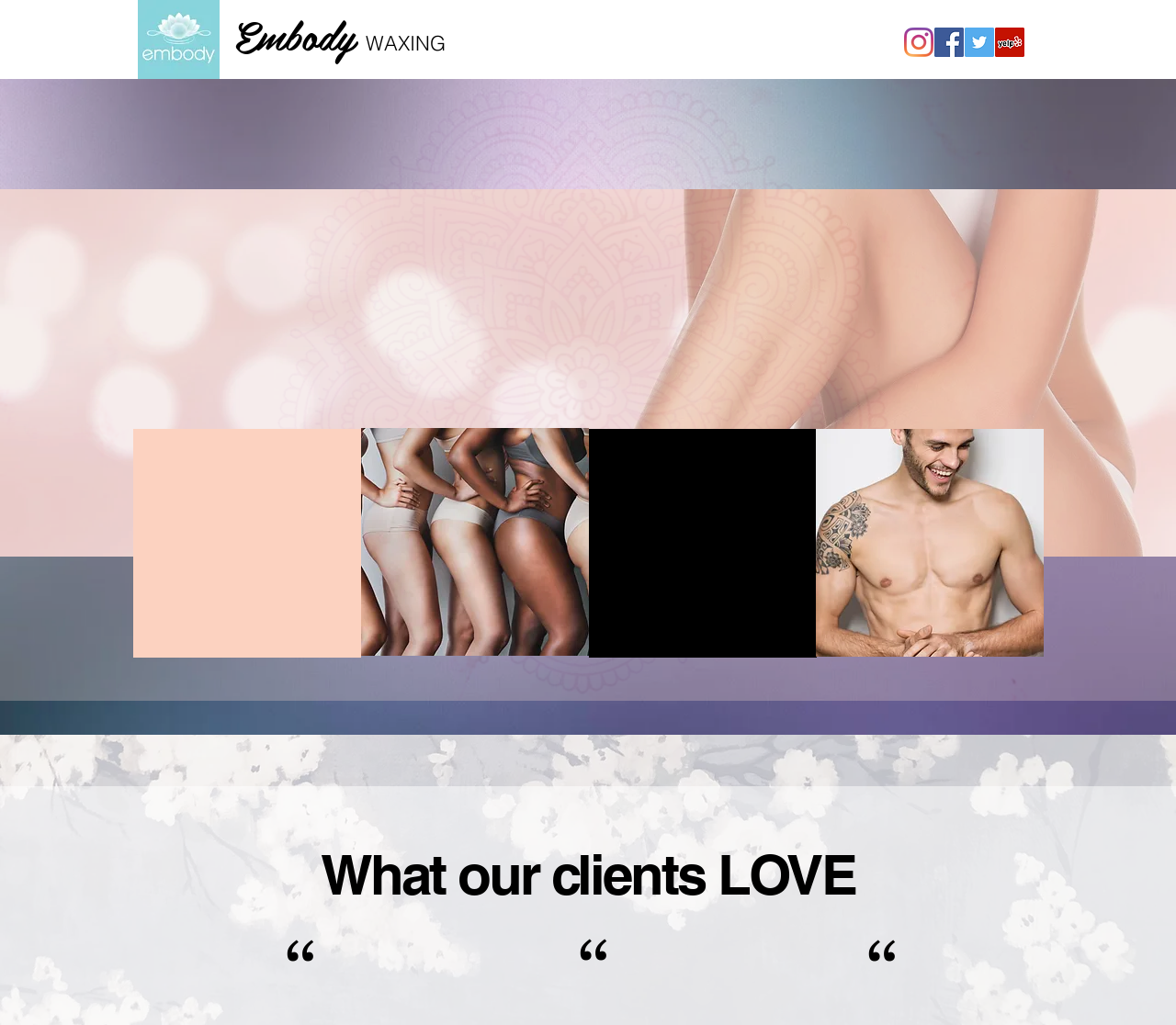Determine the bounding box coordinates for the clickable element required to fulfill the instruction: "Check out SERVICES". Provide the coordinates as four float numbers between 0 and 1, i.e., [left, top, right, bottom].

[0.564, 0.028, 0.665, 0.054]